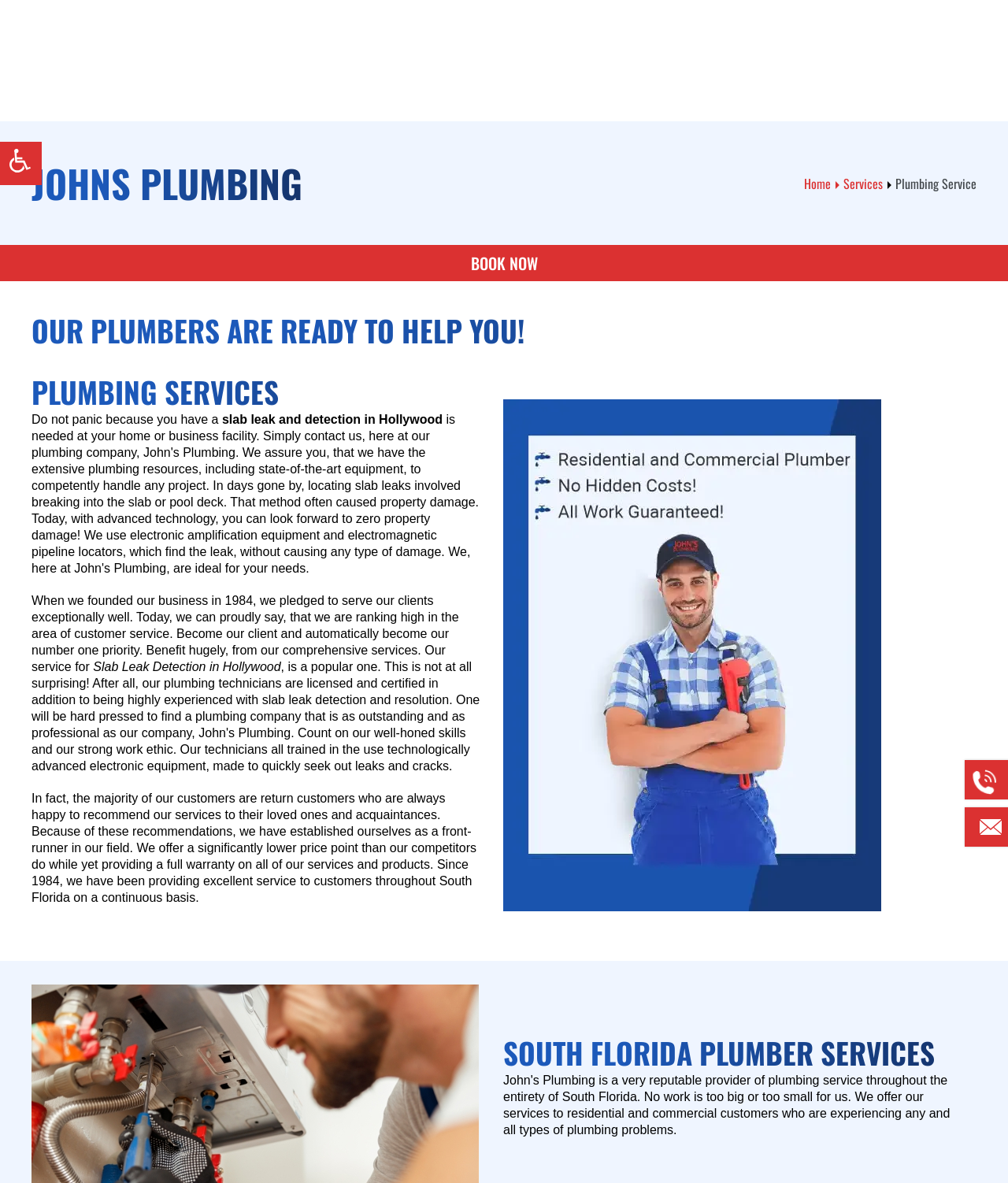Please specify the bounding box coordinates in the format (top-left x, top-left y, bottom-right x, bottom-right y), with all values as floating point numbers between 0 and 1. Identify the bounding box of the UI element described by: Home

[0.798, 0.147, 0.824, 0.163]